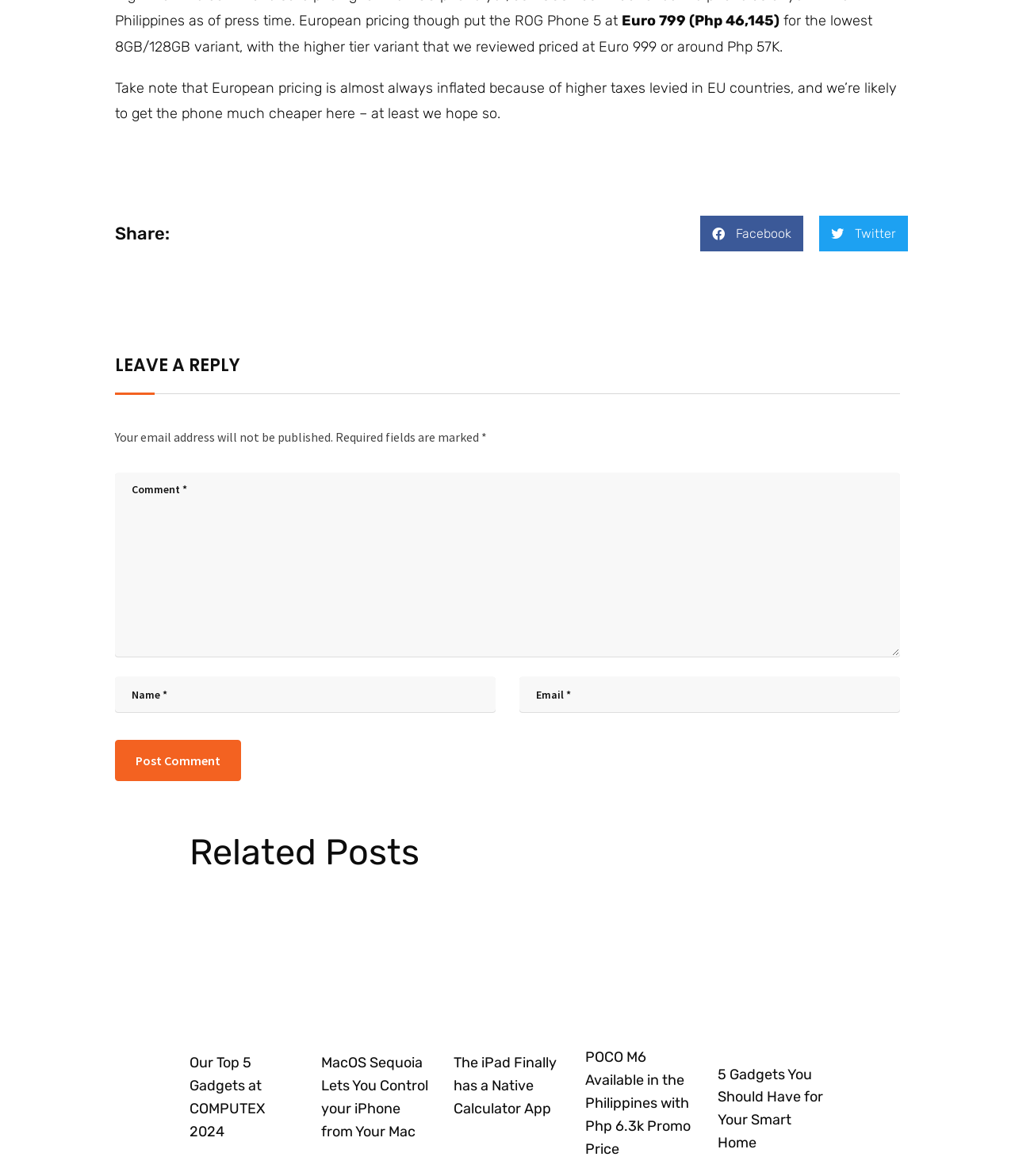What is the purpose of the 'Share:' section?
Based on the visual details in the image, please answer the question thoroughly.

The 'Share:' section contains two buttons, 'Share on facebook' and 'Share on twitter', which allow users to share the content on their social media platforms.